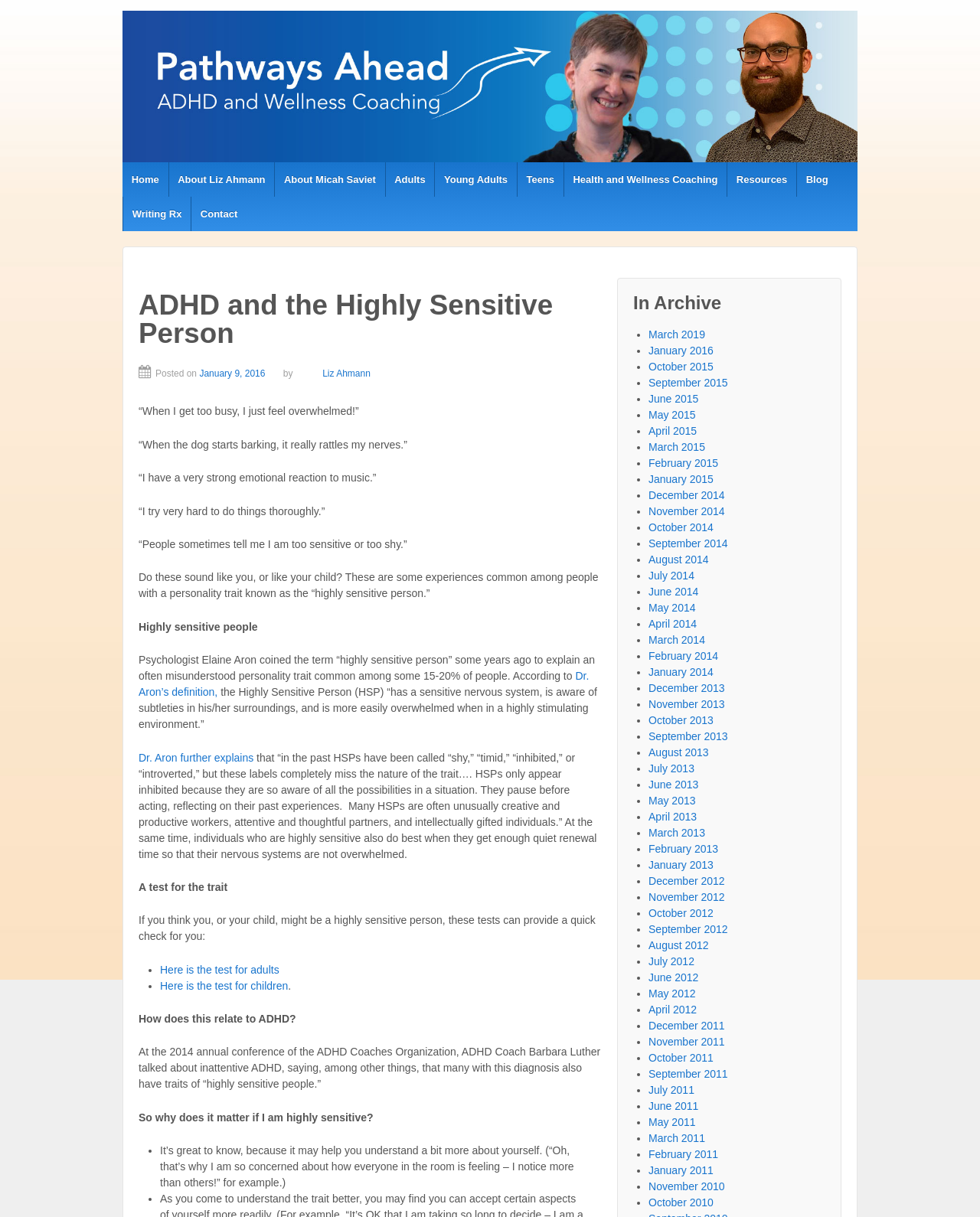Given the description of a UI element: "October 2015", identify the bounding box coordinates of the matching element in the webpage screenshot.

[0.662, 0.296, 0.728, 0.306]